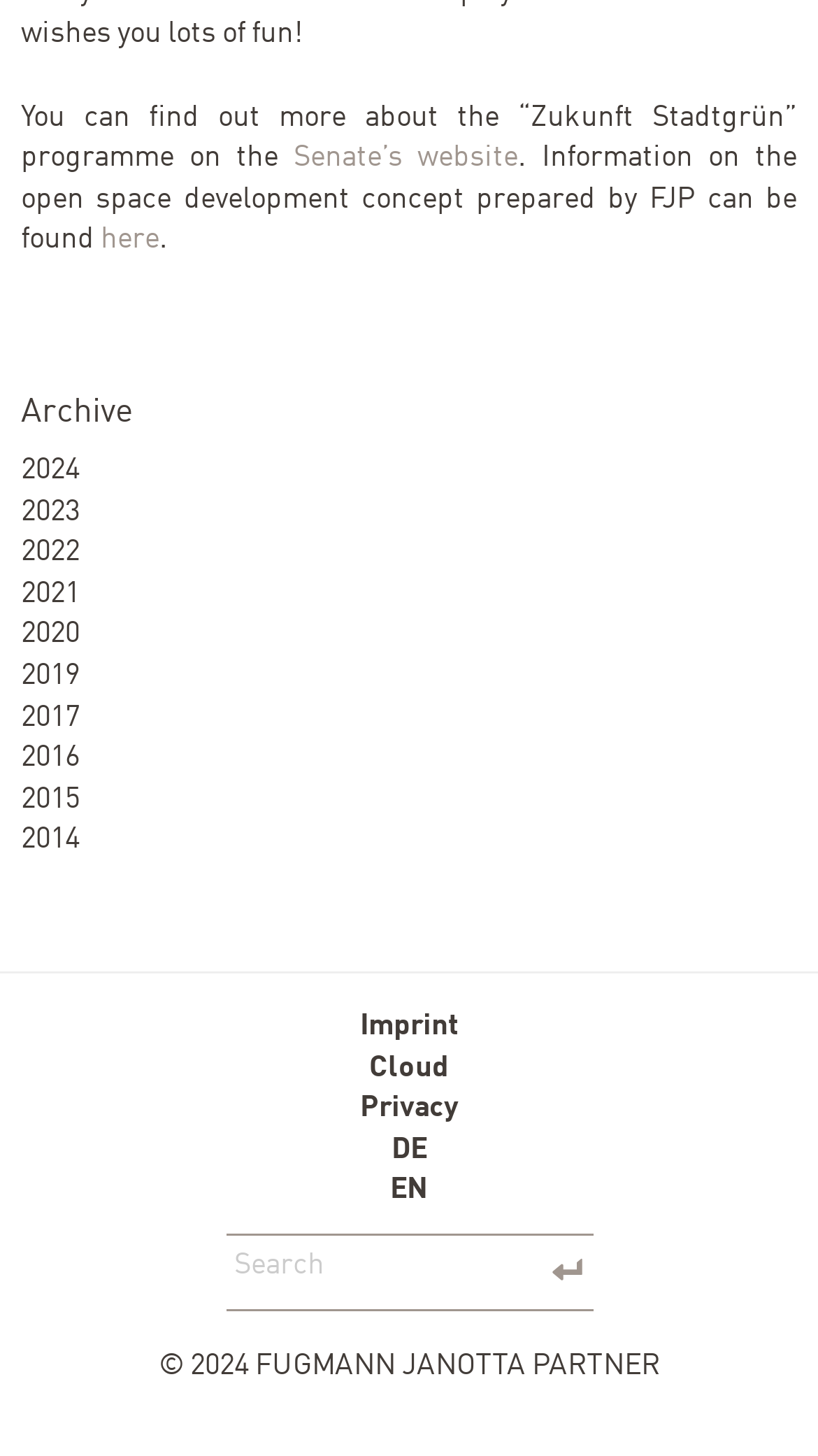Give the bounding box coordinates for this UI element: "Journal of Iatrogenic Medicine". The coordinates should be four float numbers between 0 and 1, arranged as [left, top, right, bottom].

None